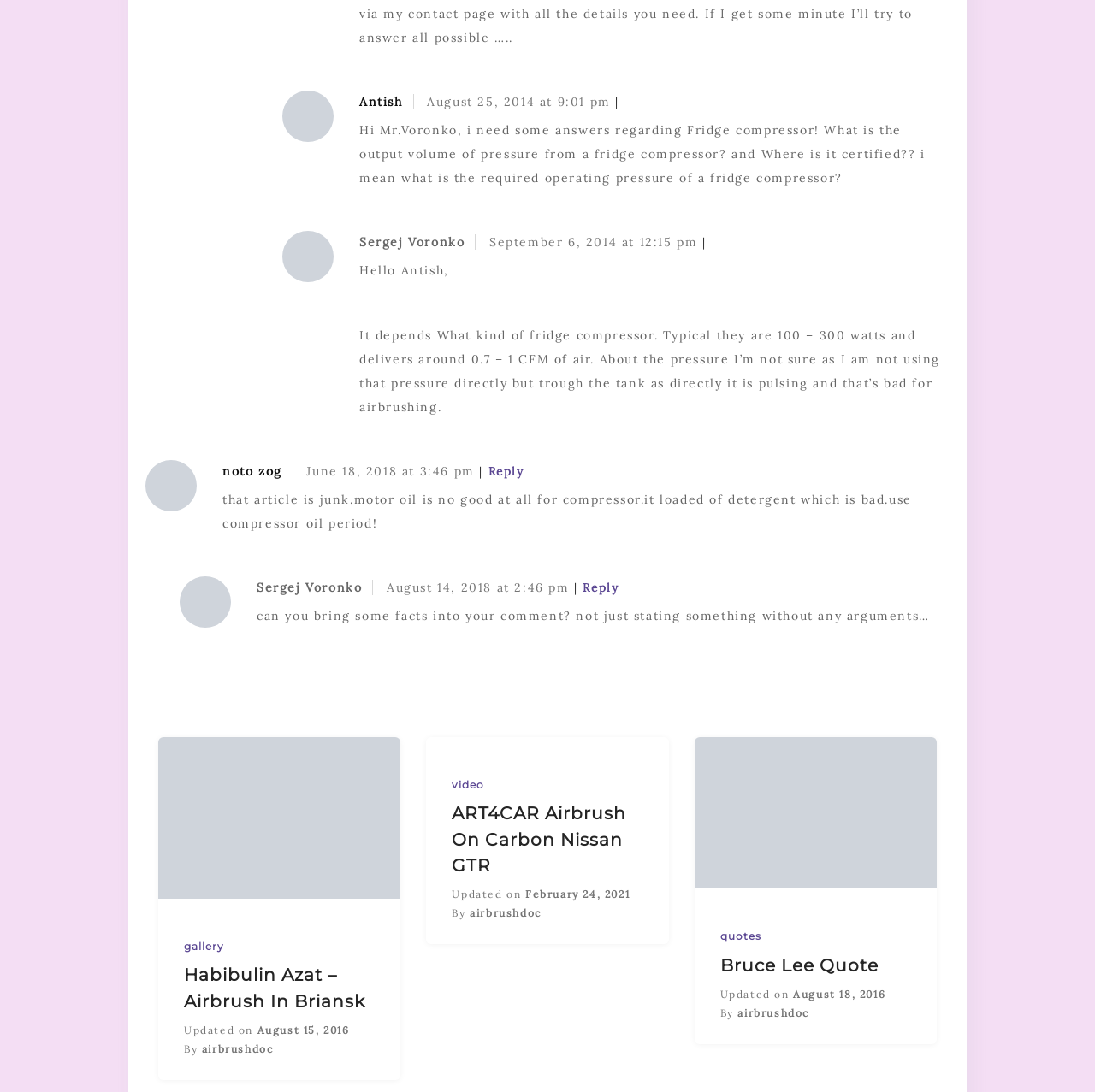Locate the bounding box coordinates of the element you need to click to accomplish the task described by this instruction: "View Habibulin Azat’s airbrush page".

[0.168, 0.881, 0.342, 0.929]